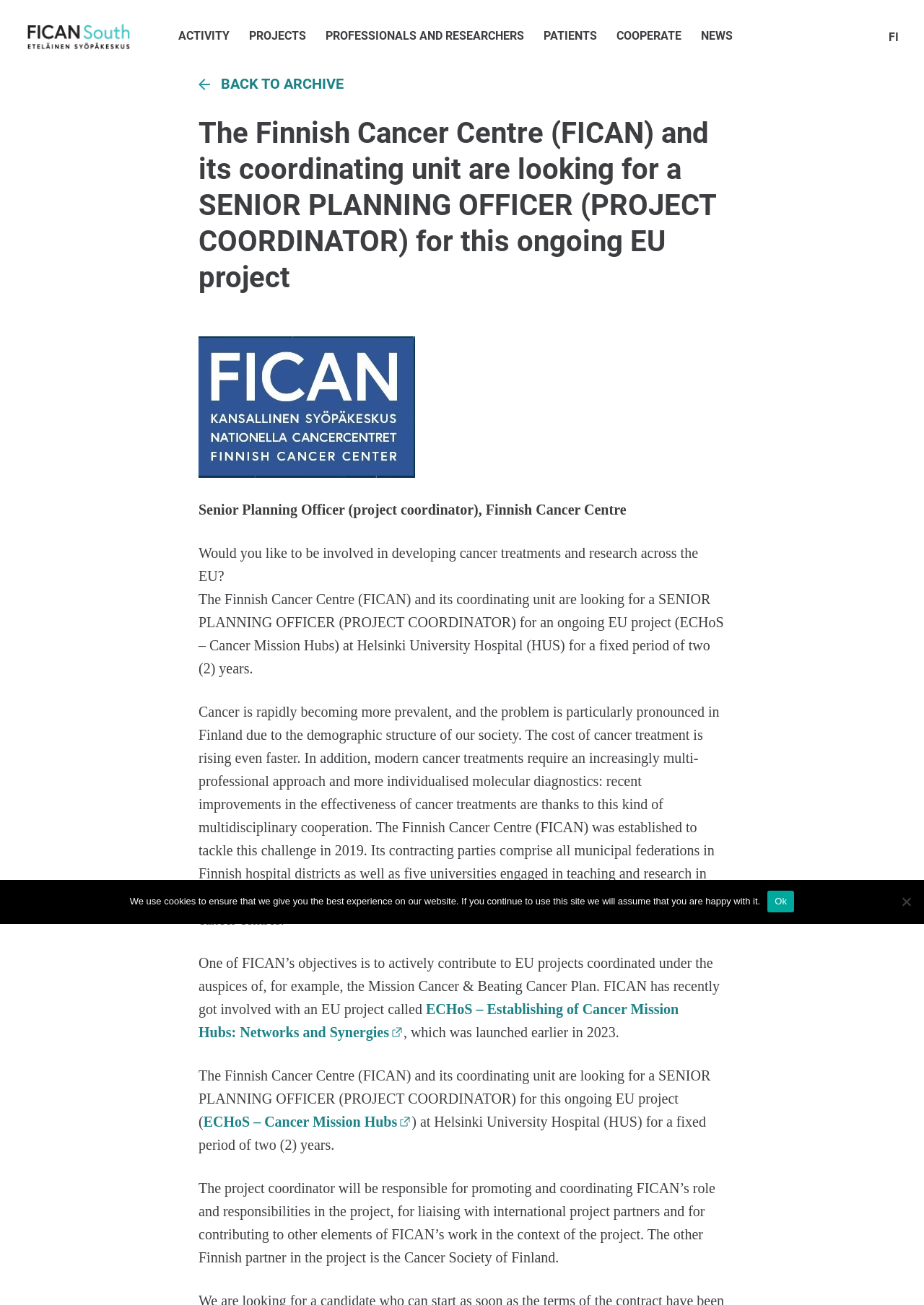Respond with a single word or phrase:
What is the name of the EU project mentioned in the webpage?

ECHoS – Cancer Mission Hubs